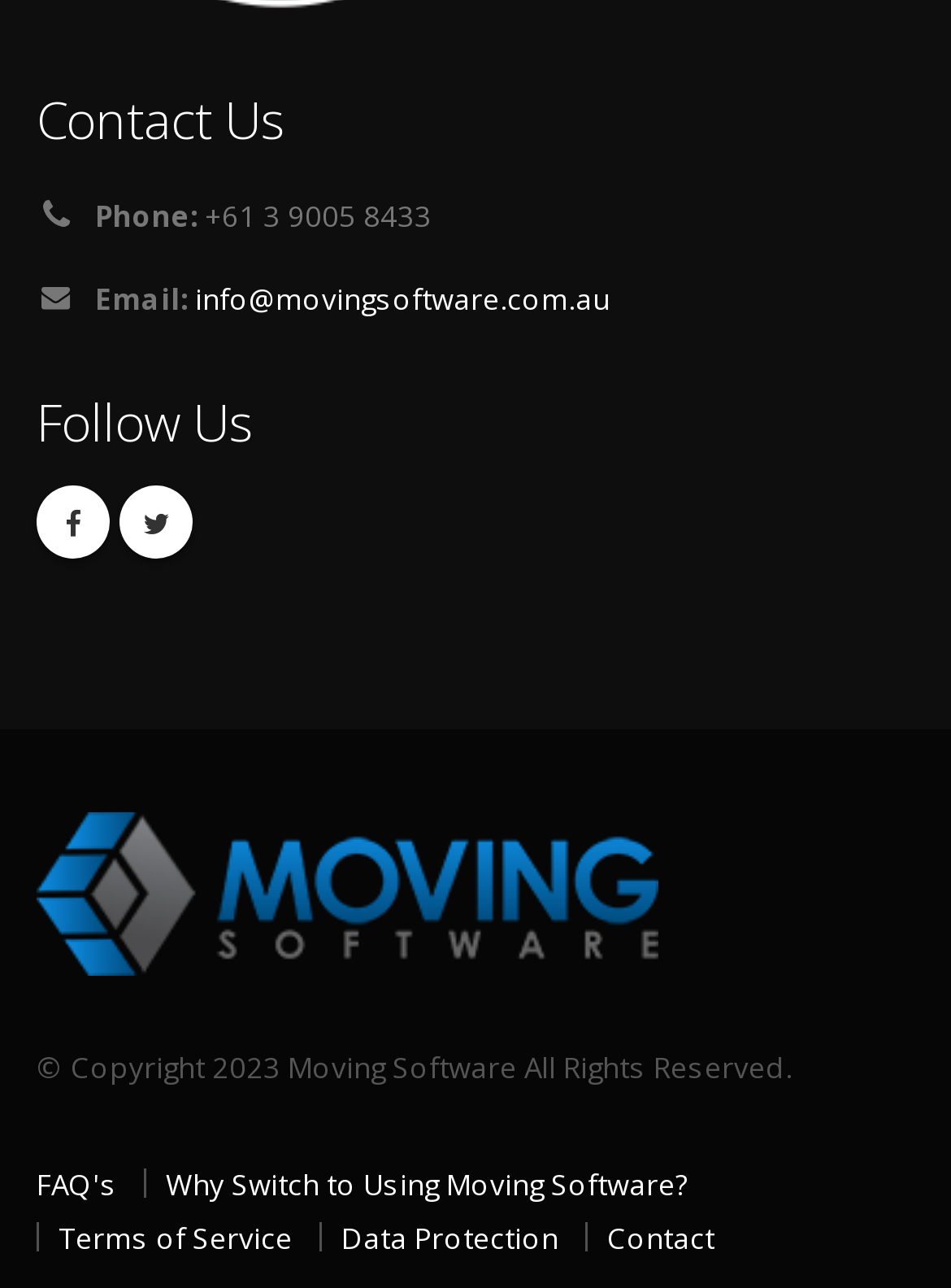Examine the screenshot and answer the question in as much detail as possible: What is the copyright year?

I found the copyright year by looking at the static text at the bottom of the page, which says '© Copyright 2023 Moving Software All Rights Reserved'.